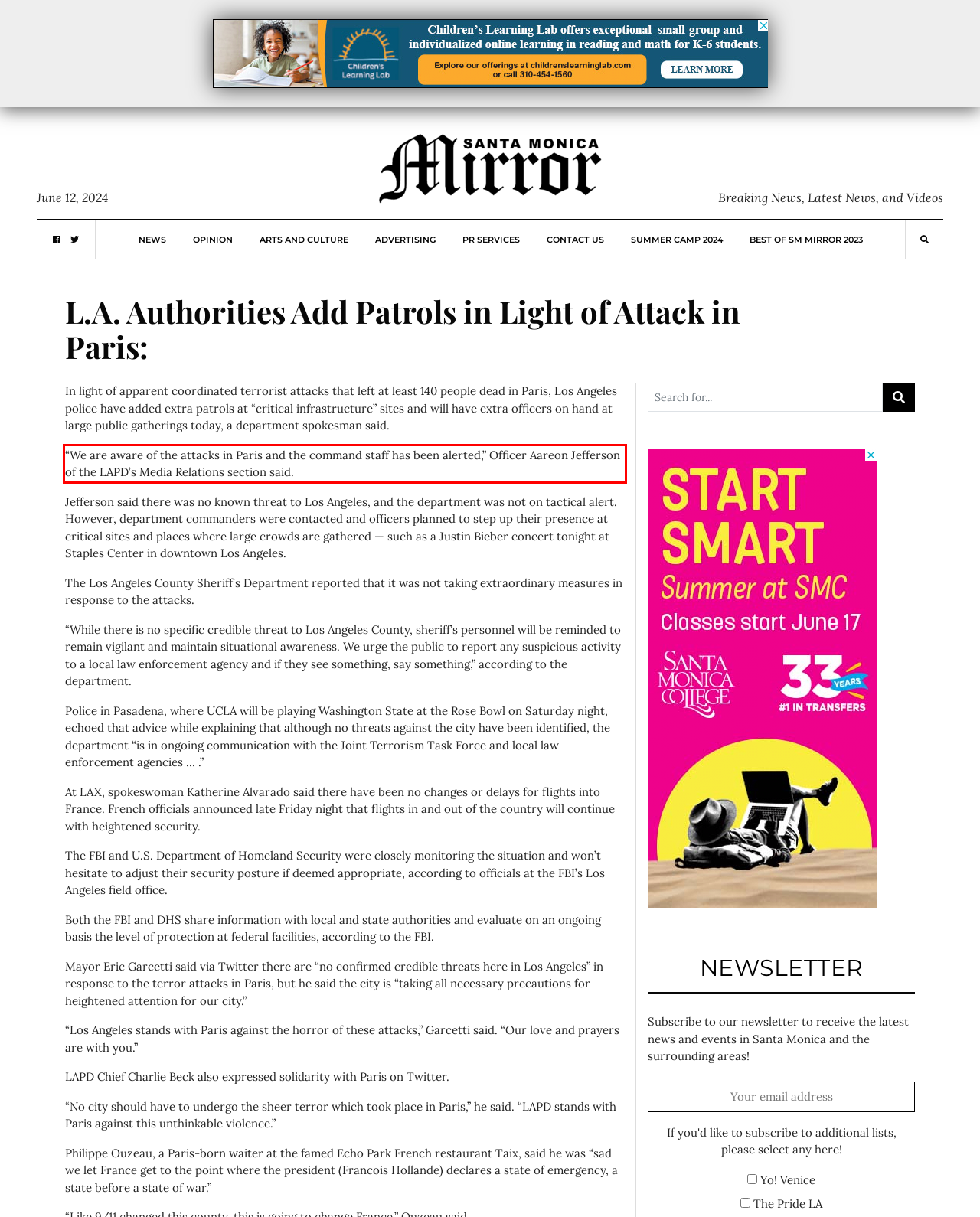Given a webpage screenshot, locate the red bounding box and extract the text content found inside it.

“We are aware of the attacks in Paris and the command staff has been alerted,” Officer Aareon Jefferson of the LAPD’s Media Relations section said.